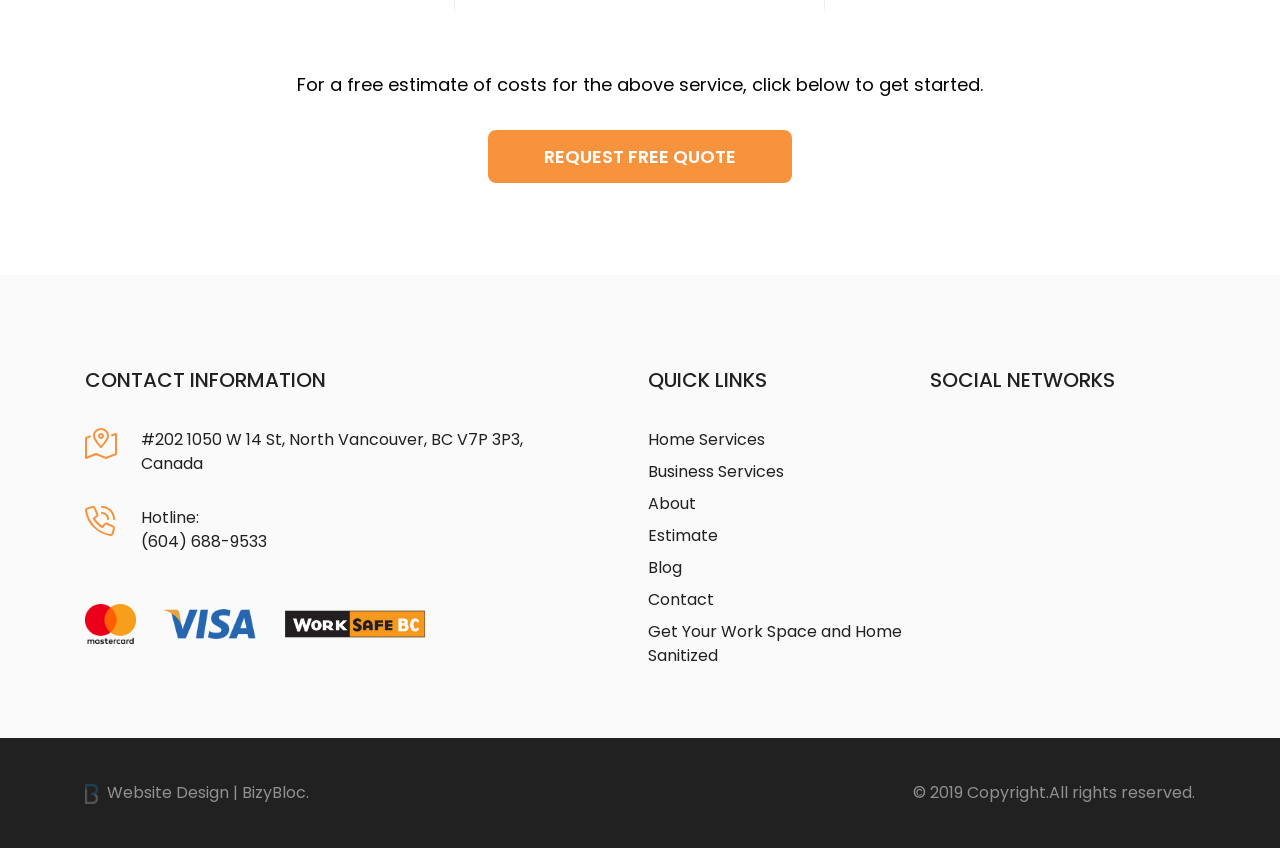What are the quick links available?
Please provide a full and detailed response to the question.

I found the quick links available by looking at the 'QUICK LINKS' section, where I saw a list of links including 'Home Services', 'Business Services', 'About', 'Estimate', 'Blog', 'Contact', and 'Get Your Work Space and Home Sanitized'.